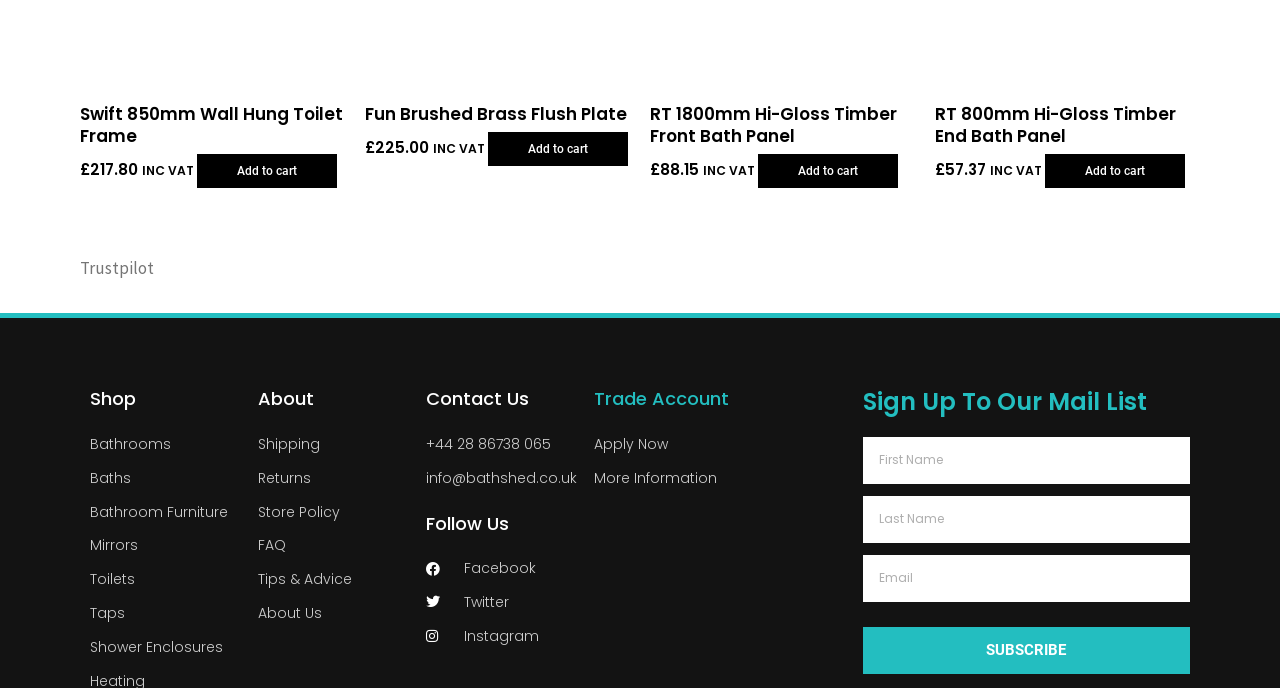Could you determine the bounding box coordinates of the clickable element to complete the instruction: "Subscribe to the mail list"? Provide the coordinates as four float numbers between 0 and 1, i.e., [left, top, right, bottom].

[0.674, 0.911, 0.93, 0.98]